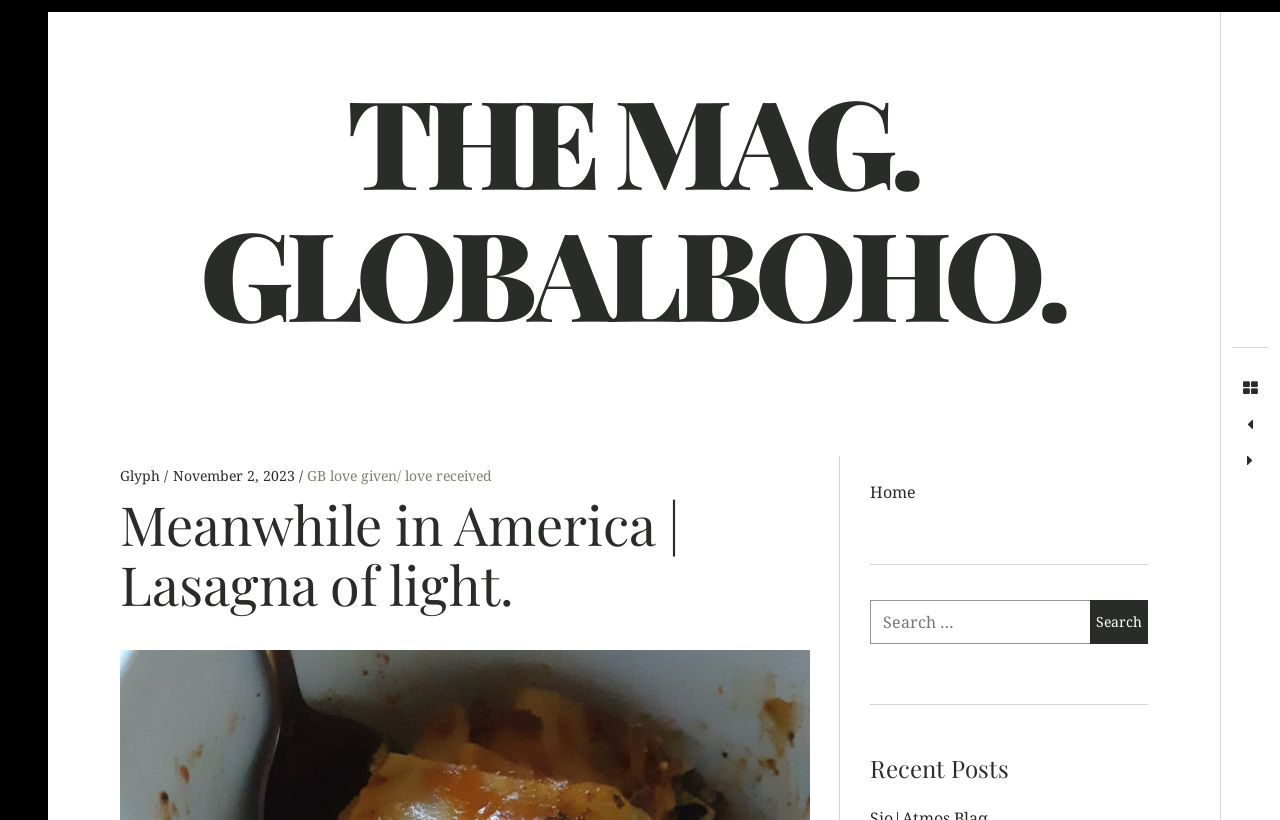Based on the image, please elaborate on the answer to the following question:
What is the function of the button at the top right?

I found the answer by examining the button element with the text 'Search' which is located at the top right of the webpage, suggesting it is a search function.